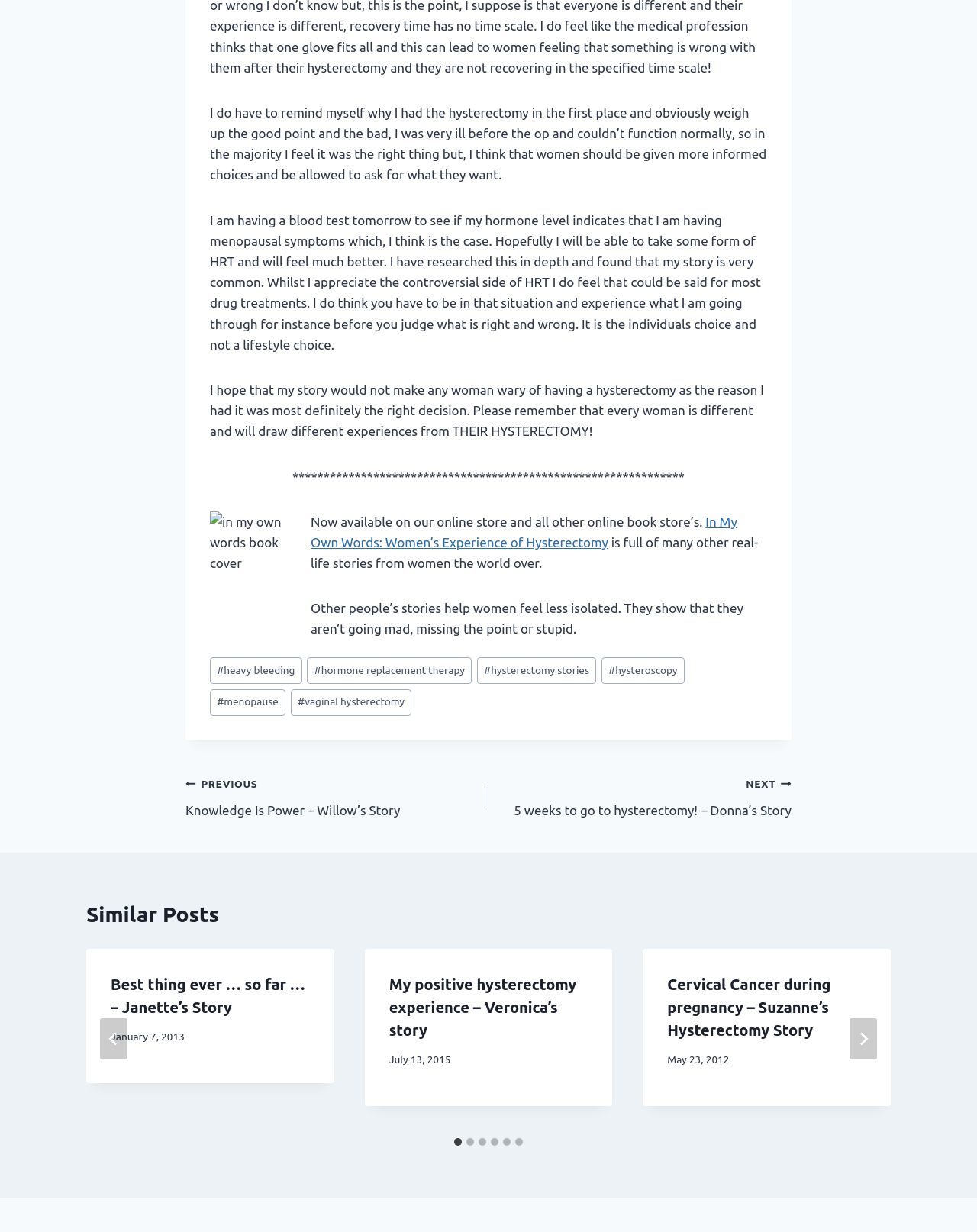With reference to the image, please provide a detailed answer to the following question: What is the topic of the stories on this webpage?

The webpage contains stories of women who have undergone hysterectomy, and the topic is mentioned in the text and links throughout the webpage.